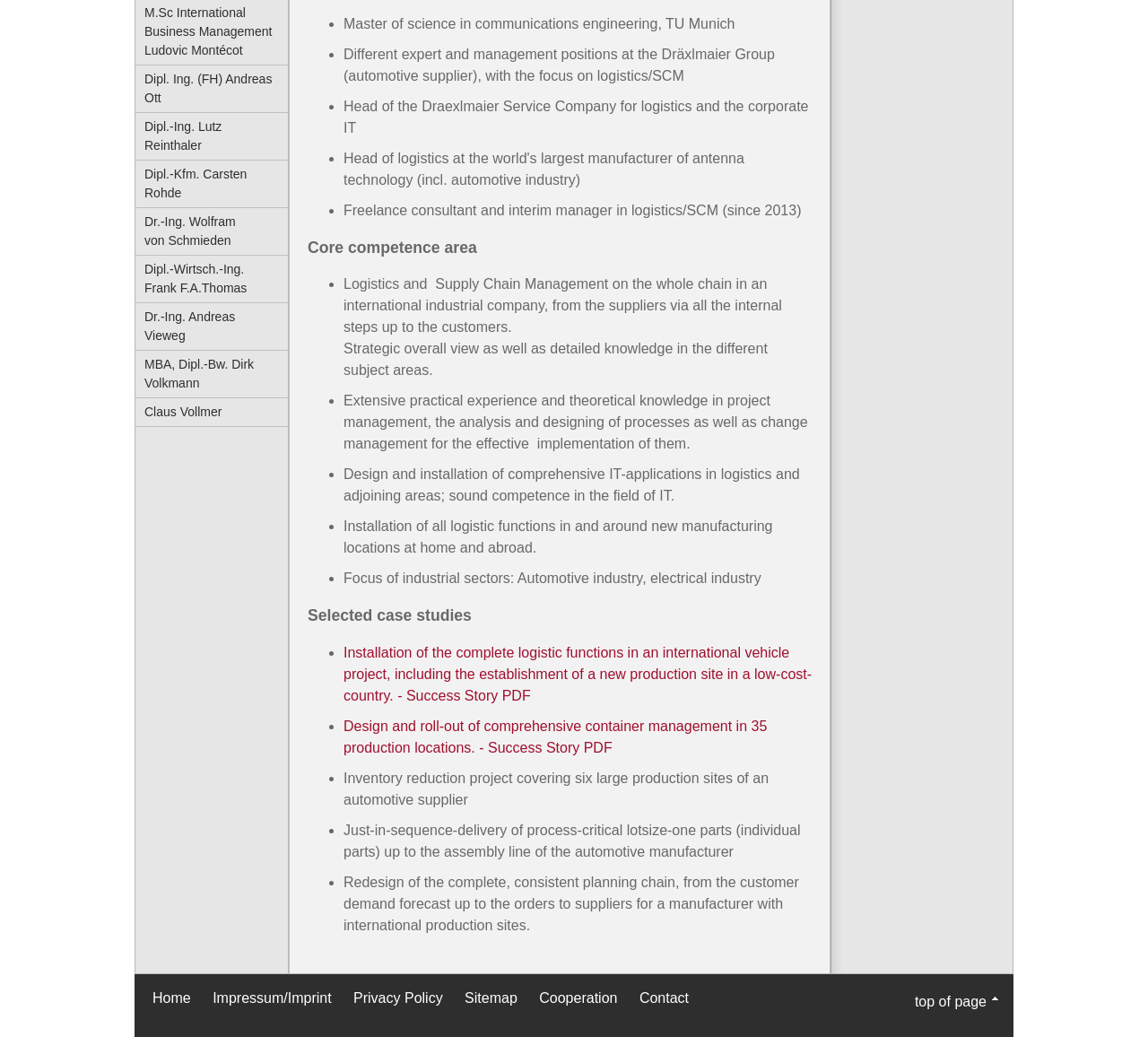Based on the element description Home, identify the bounding box of the UI element in the given webpage screenshot. The coordinates should be in the format (top-left x, top-left y, bottom-right x, bottom-right y) and must be between 0 and 1.

None